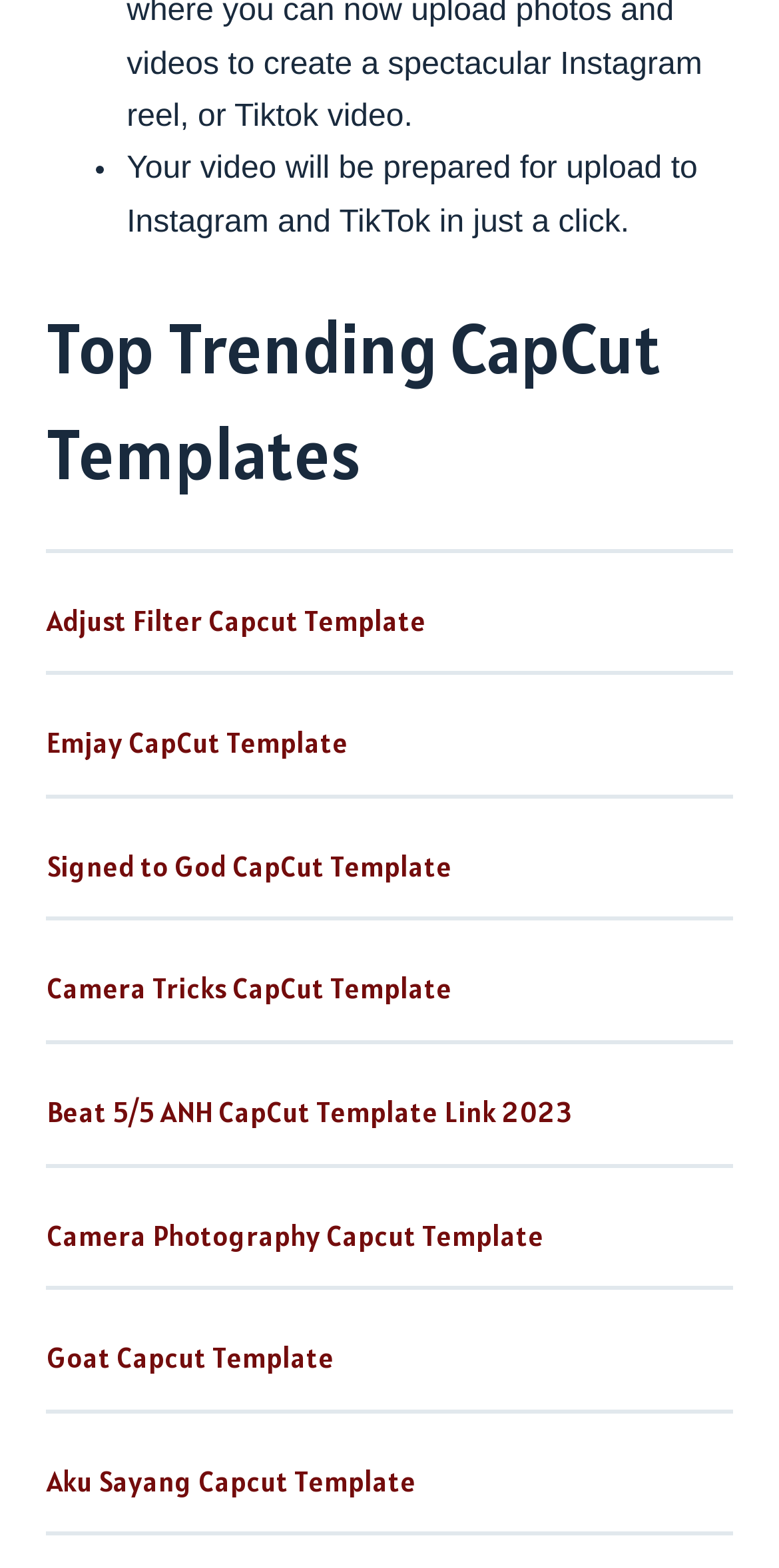Locate the bounding box coordinates of the element that should be clicked to execute the following instruction: "Explore Camera Tricks CapCut Template".

[0.06, 0.619, 0.581, 0.642]